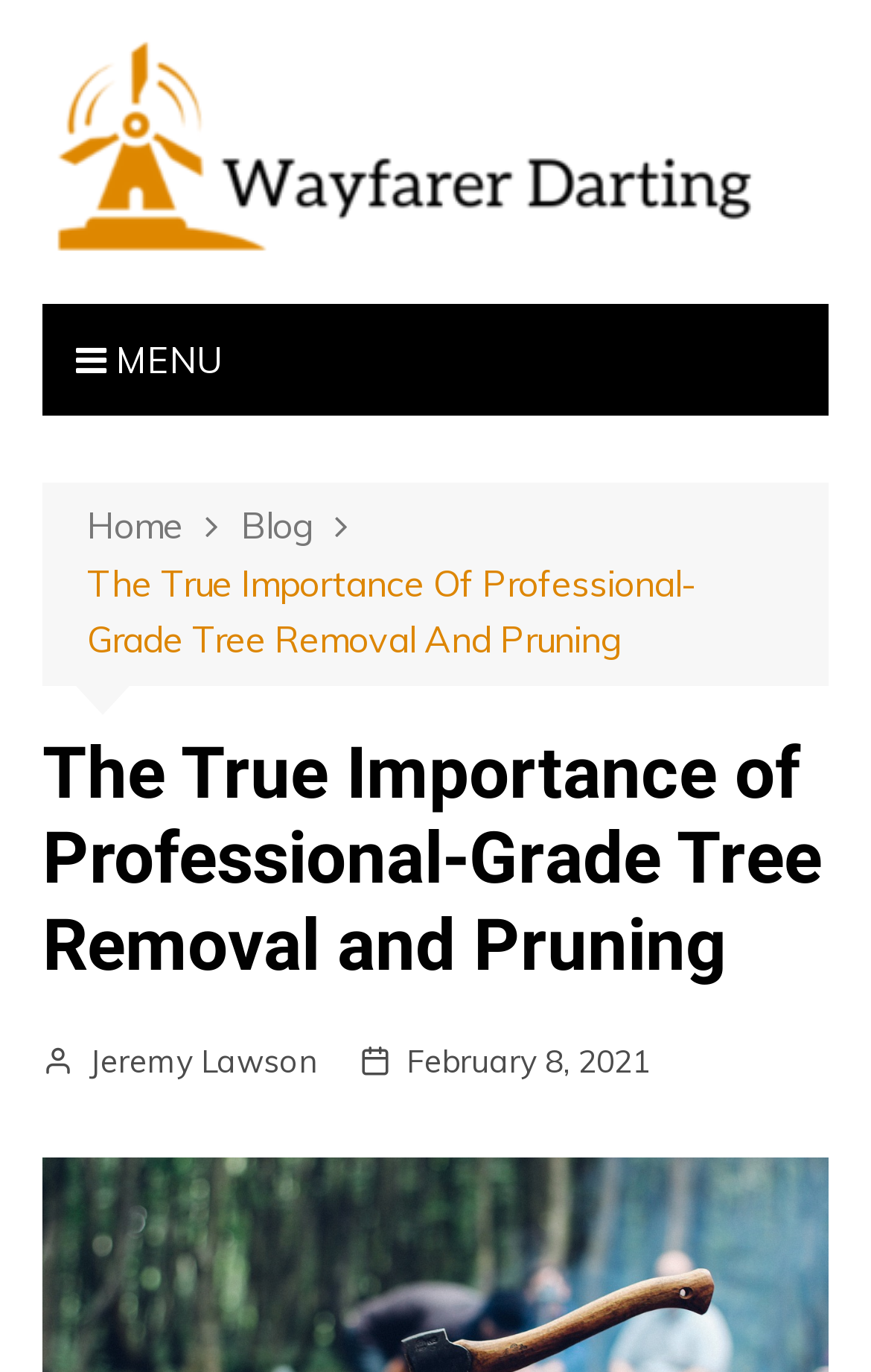Using the element description alt="Eastern Suburbs Heating & Cooling", predict the bounding box coordinates for the UI element. Provide the coordinates in (top-left x, top-left y, bottom-right x, bottom-right y) format with values ranging from 0 to 1.

None